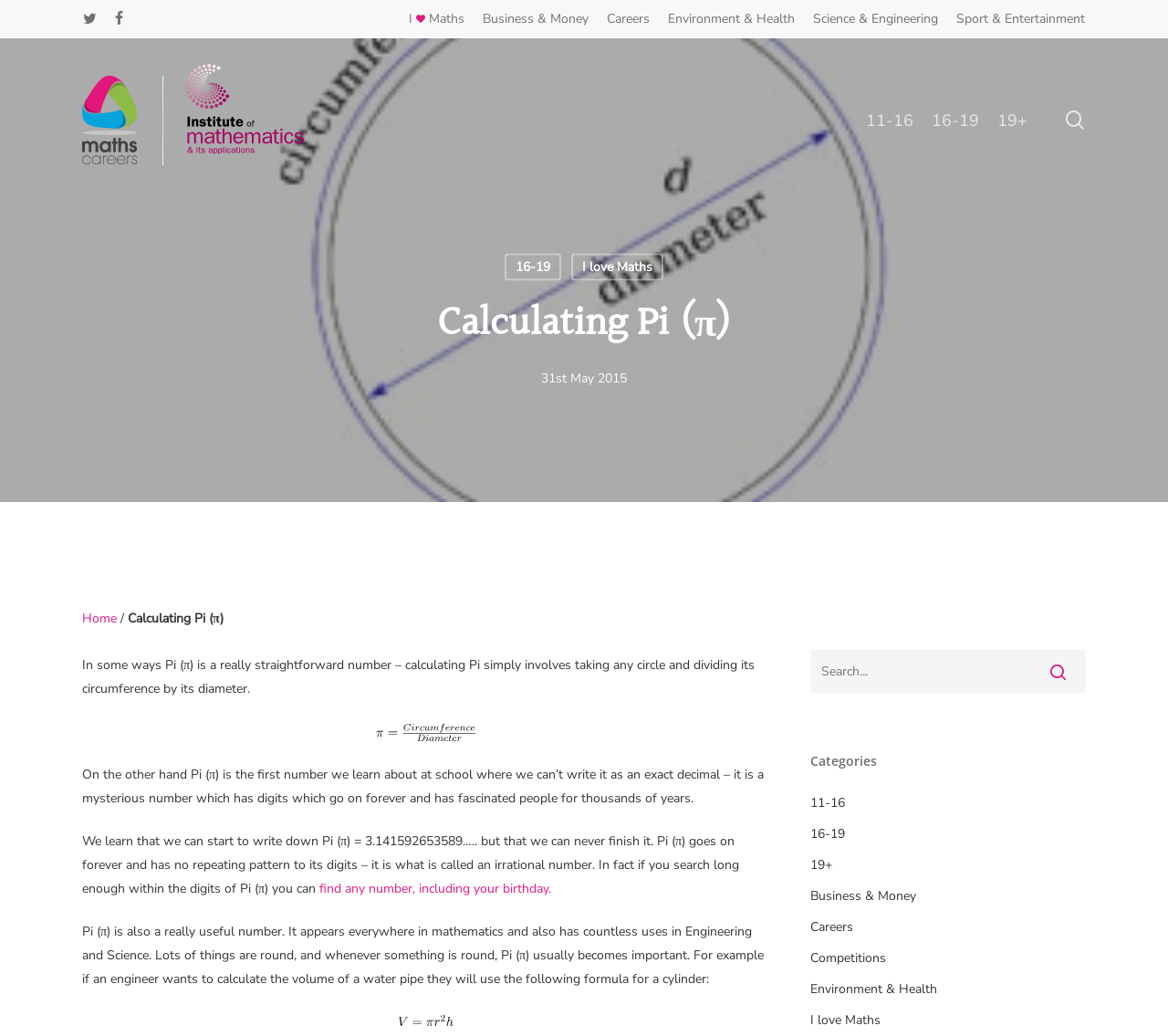What is the date of the article? Analyze the screenshot and reply with just one word or a short phrase.

31st May 2015